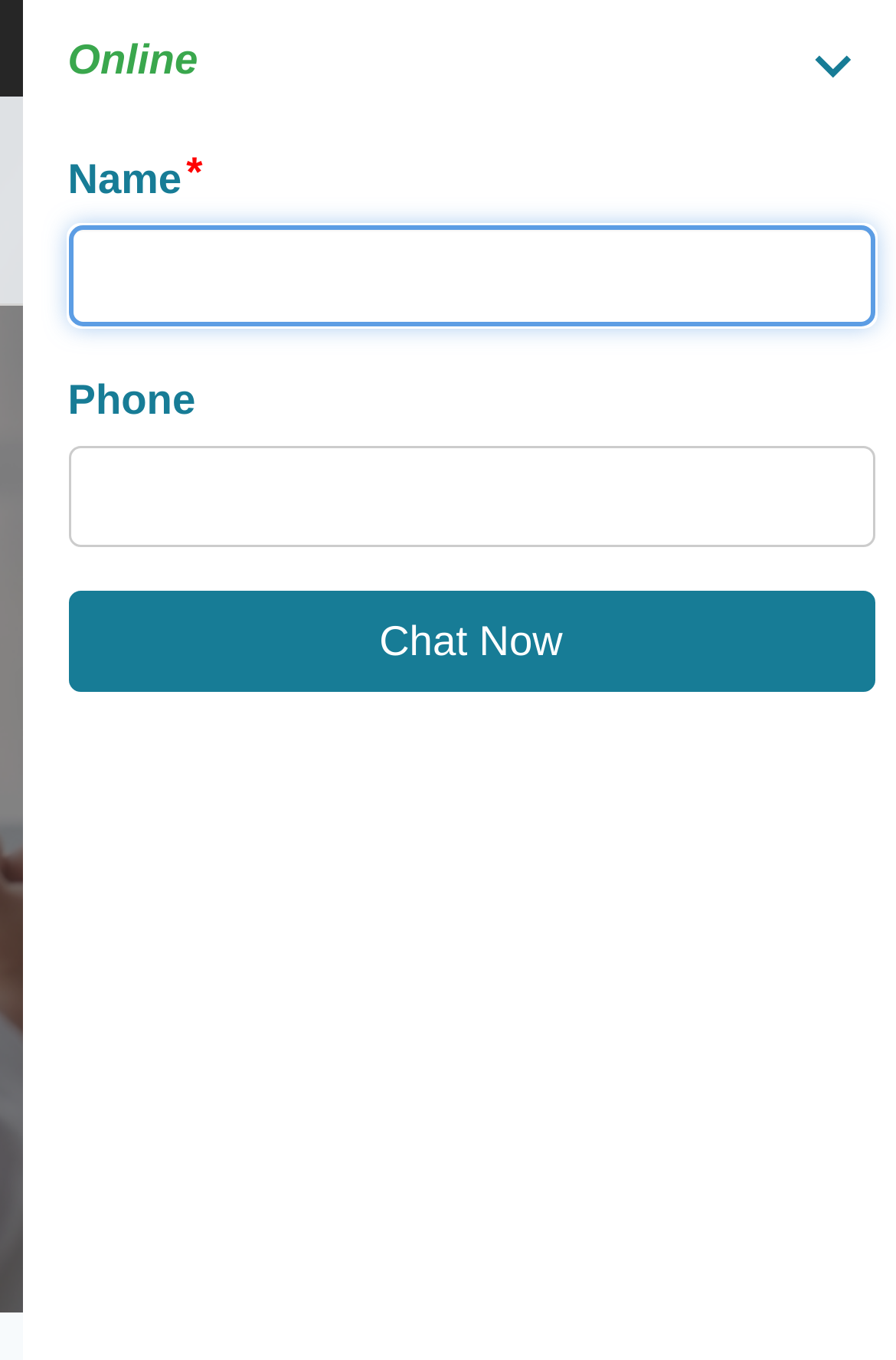Please respond to the question with a concise word or phrase:
What is the phone number of Asheville Detox Center?

Not provided